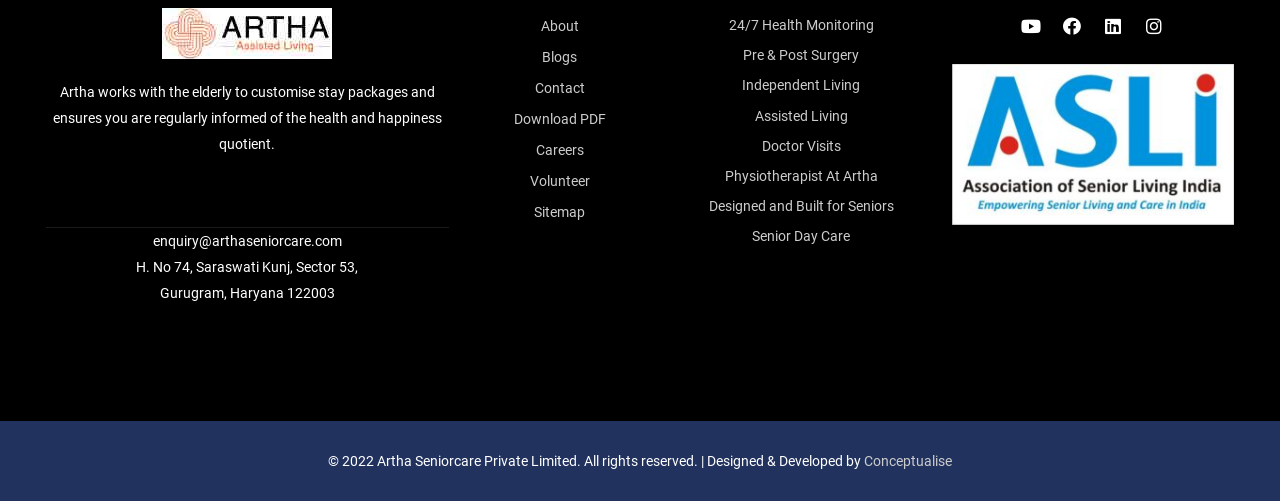Find the bounding box coordinates of the element to click in order to complete the given instruction: "Click the About link."

[0.423, 0.036, 0.452, 0.068]